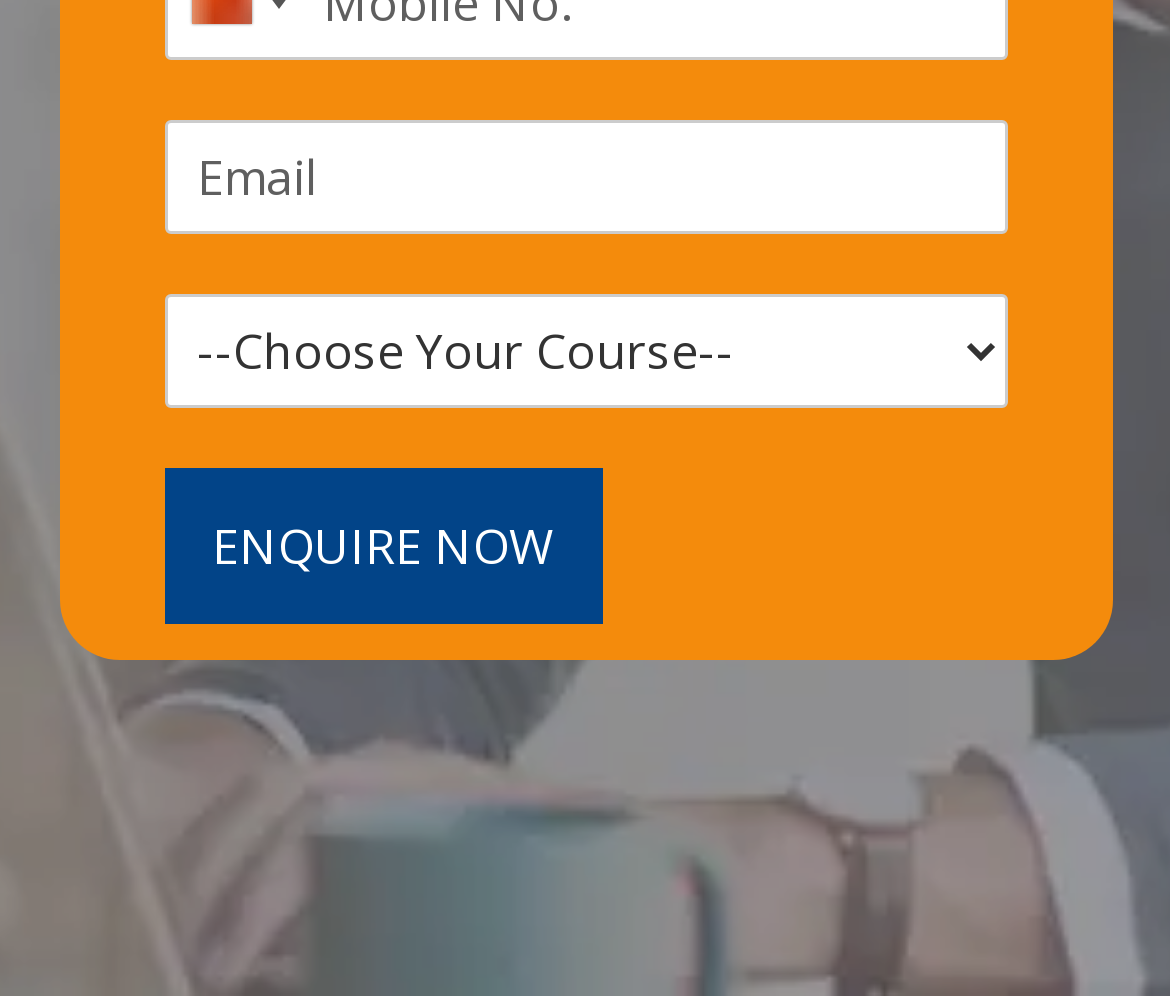Given the element description parent_node: Email * name="wpforms[fields][1]" placeholder="Email", specify the bounding box coordinates of the corresponding UI element in the format (top-left x, top-left y, bottom-right x, bottom-right y). All values must be between 0 and 1.

[0.14, 0.12, 0.86, 0.235]